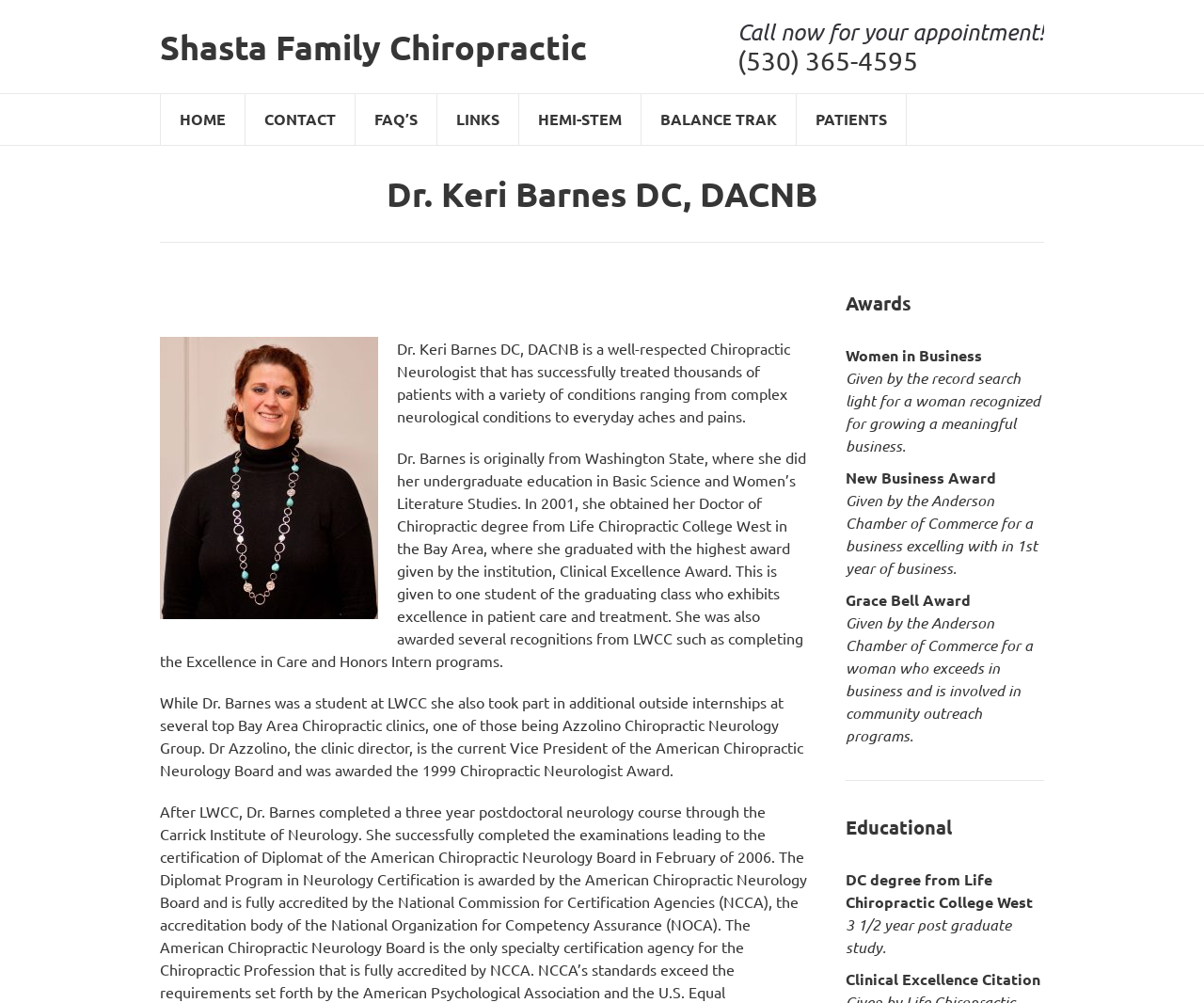What is the name of the chiropractic clinic where Dr. Barnes interned?
Refer to the image and answer the question using a single word or phrase.

Azzolino Chiropractic Neurology Group